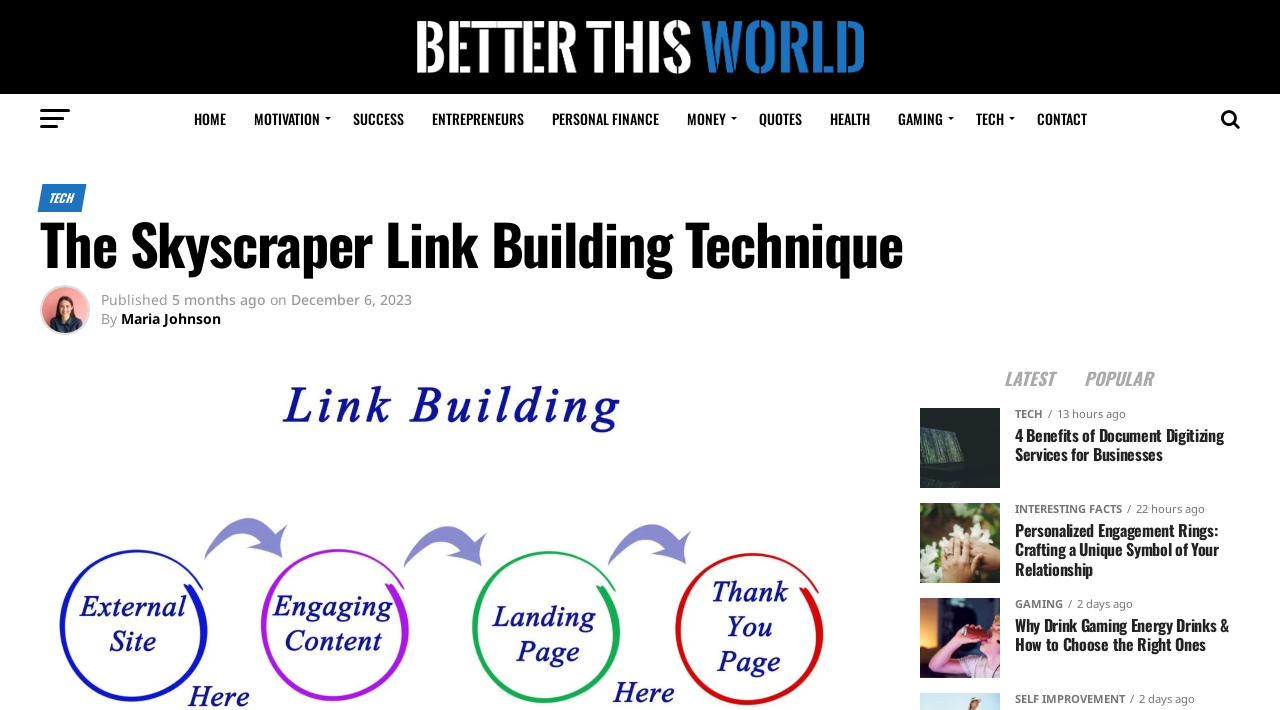Who is the author of the article?
Please provide a full and detailed response to the question.

I looked for the author's name in the article section and found it next to the 'By' text, which is 'Maria Johnson'.